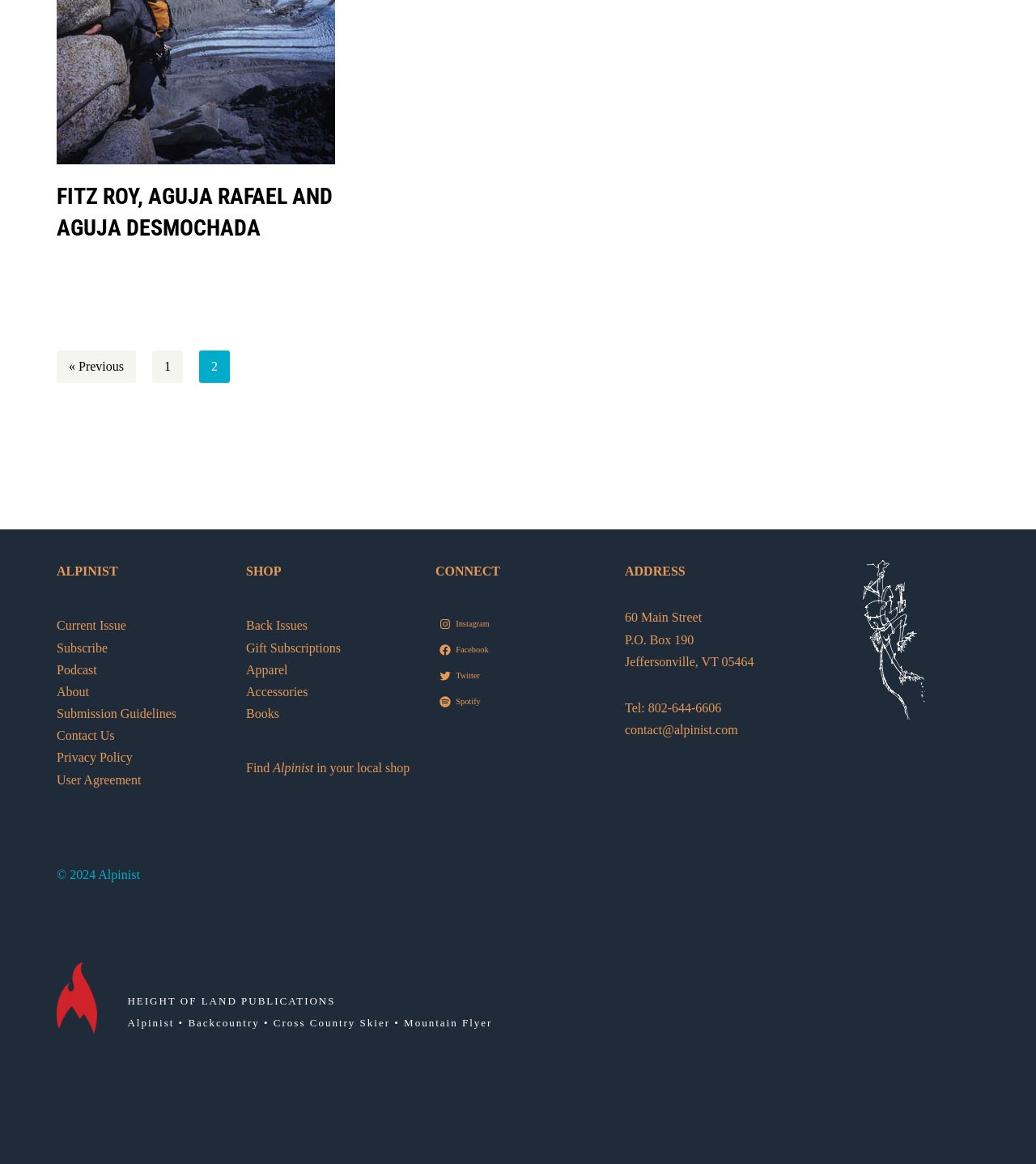Kindly provide the bounding box coordinates of the section you need to click on to fulfill the given instruction: "Click on the 'FITZ ROY, AGUJA RAFAEL AND AGUJA DESMOCHADA' link".

[0.055, 0.157, 0.321, 0.207]